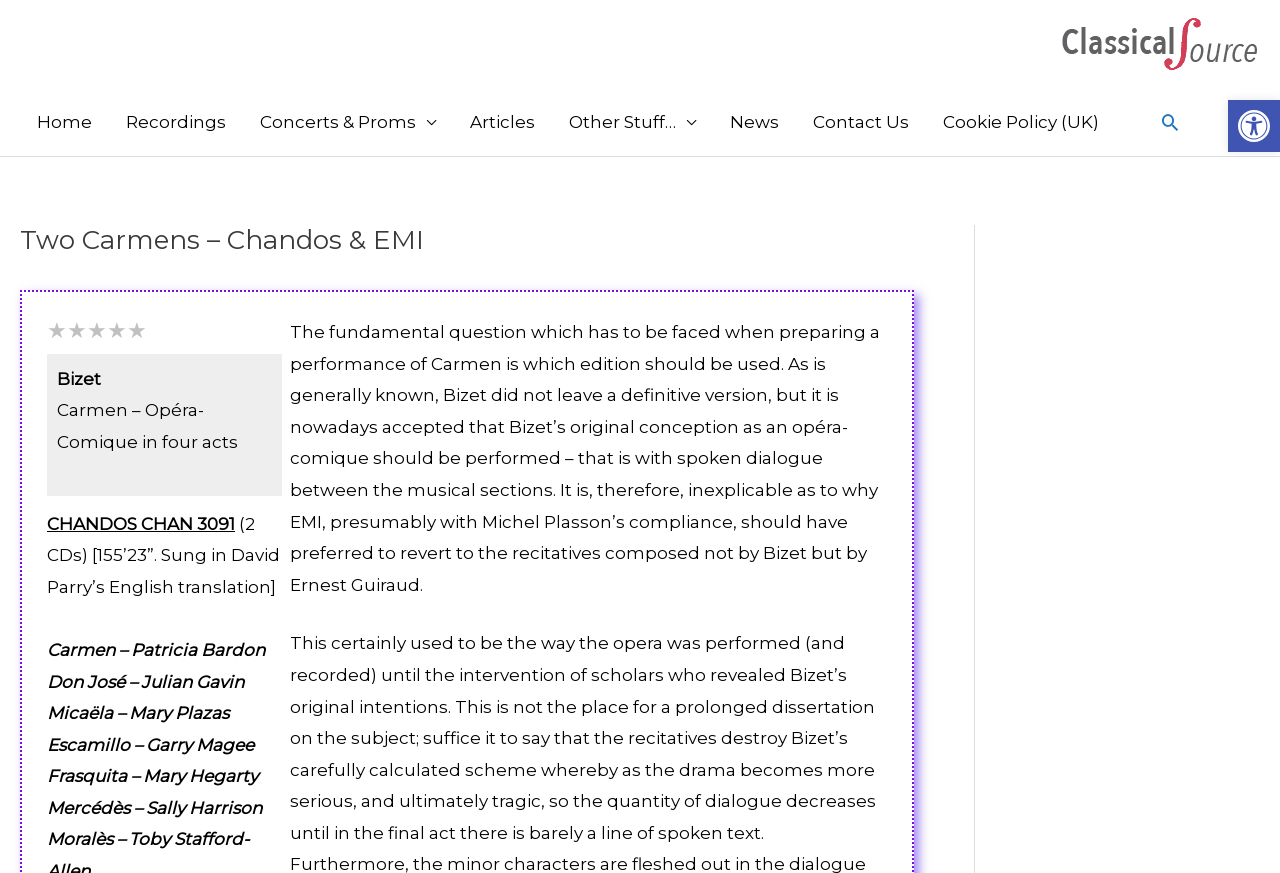Can you determine the bounding box coordinates of the area that needs to be clicked to fulfill the following instruction: "Read the article about Two Carmens"?

[0.227, 0.369, 0.688, 0.681]